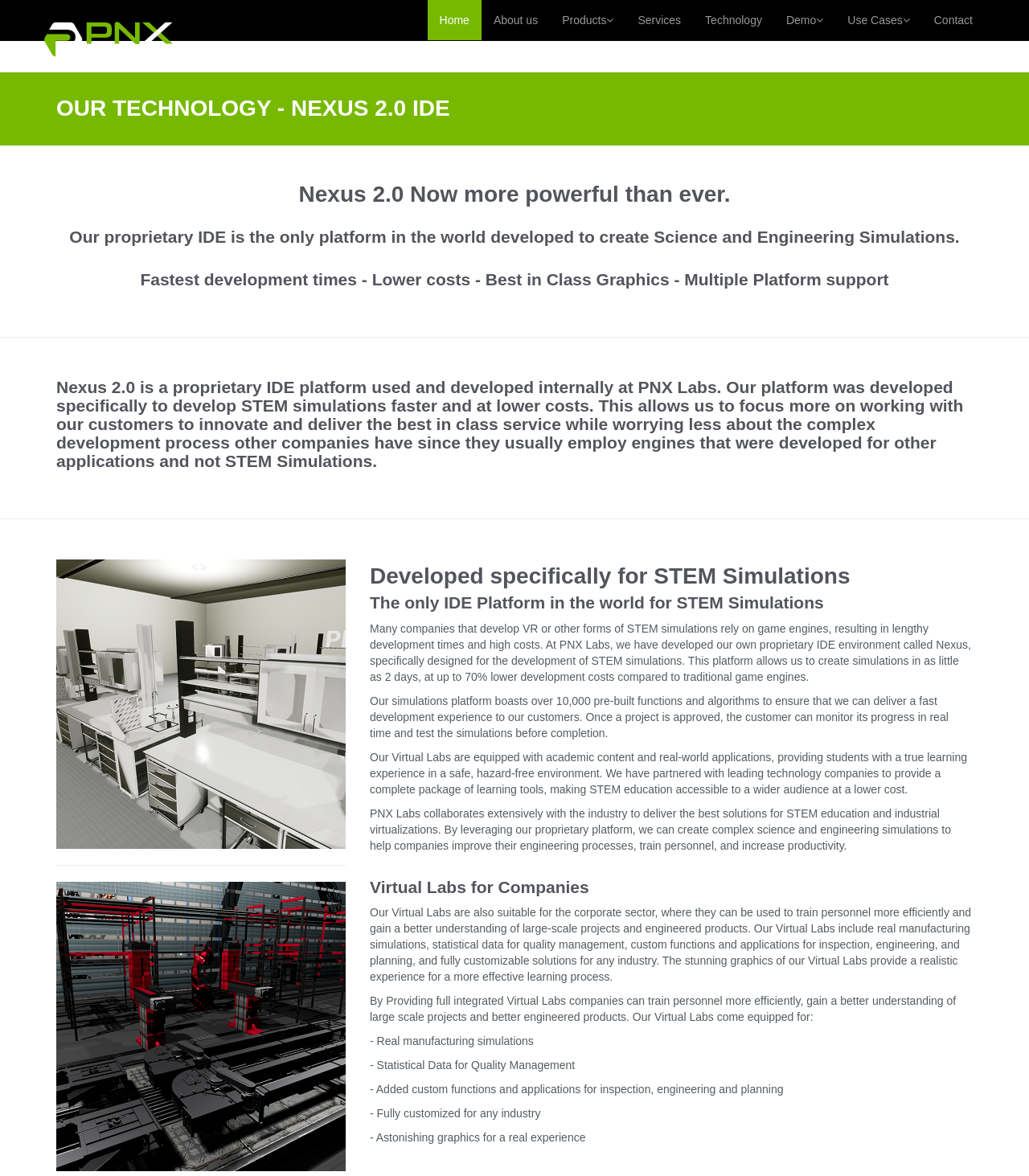Find the bounding box coordinates of the clickable area required to complete the following action: "Explore Virtual Labs for Companies".

[0.359, 0.746, 0.945, 0.762]